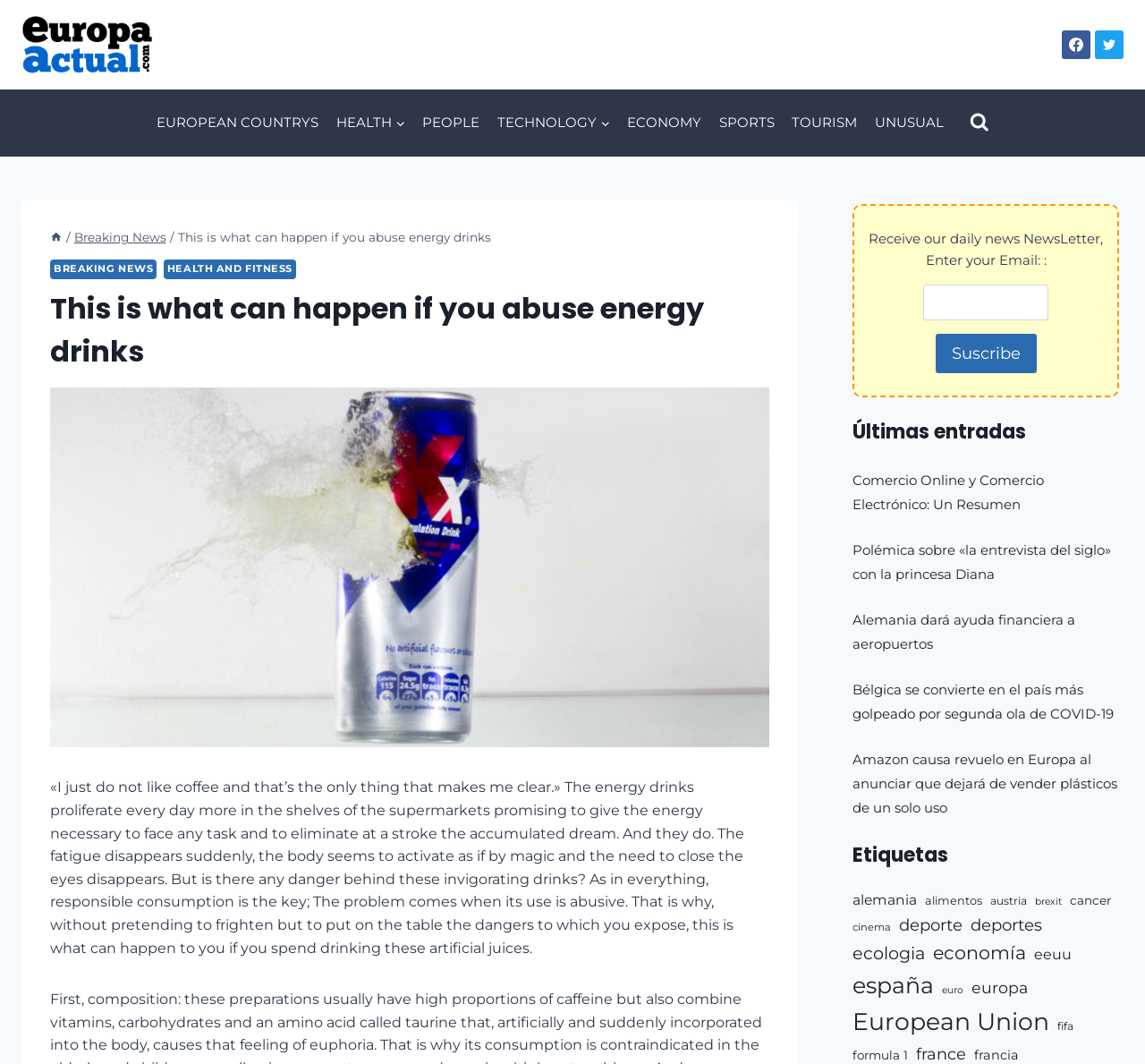Identify the bounding box coordinates of the clickable region necessary to fulfill the following instruction: "Go to the HEALTH section". The bounding box coordinates should be four float numbers between 0 and 1, i.e., [left, top, right, bottom].

[0.286, 0.093, 0.361, 0.138]